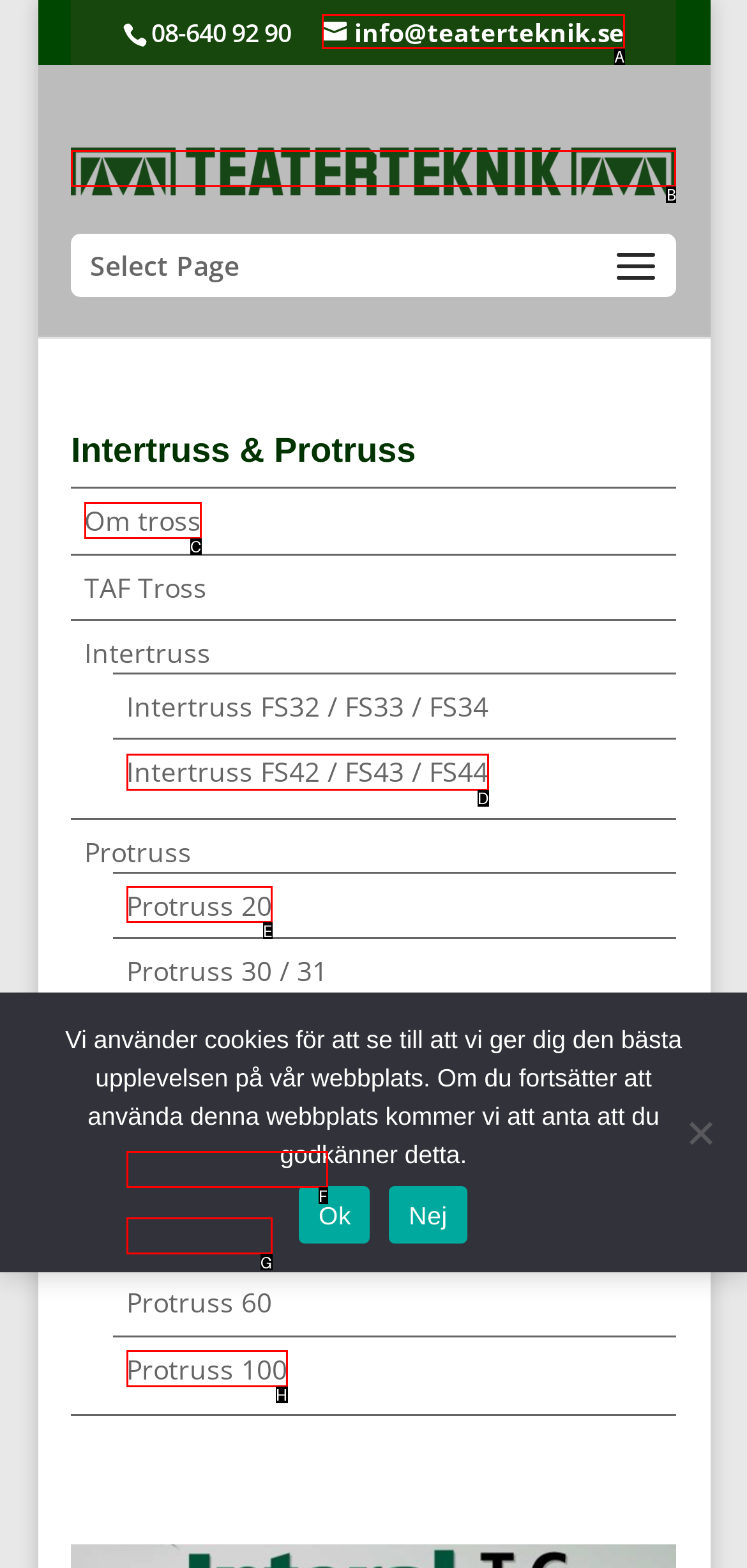Identify the correct HTML element to click to accomplish this task: Click the link to contact TEATERTEKNIK AB
Respond with the letter corresponding to the correct choice.

A